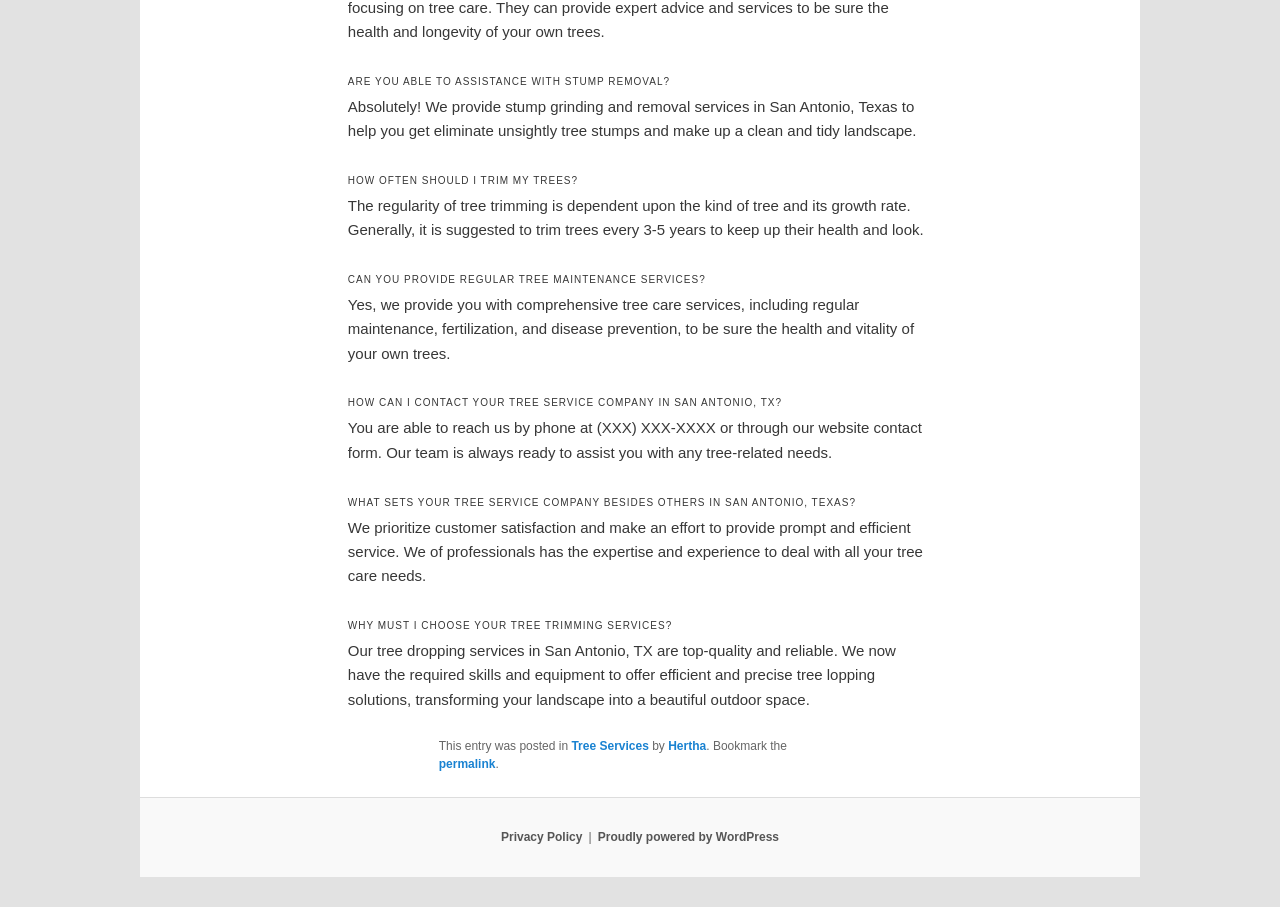What is the focus of the company's tree trimming services?
Provide an in-depth answer to the question, covering all aspects.

The company's tree trimming services in San Antonio, TX focus on providing efficient and precise solutions, transforming landscapes into beautiful outdoor spaces, as mentioned in the section 'WHY MUST I CHOOSE YOUR TREE TRIMMING SERVICES?'.